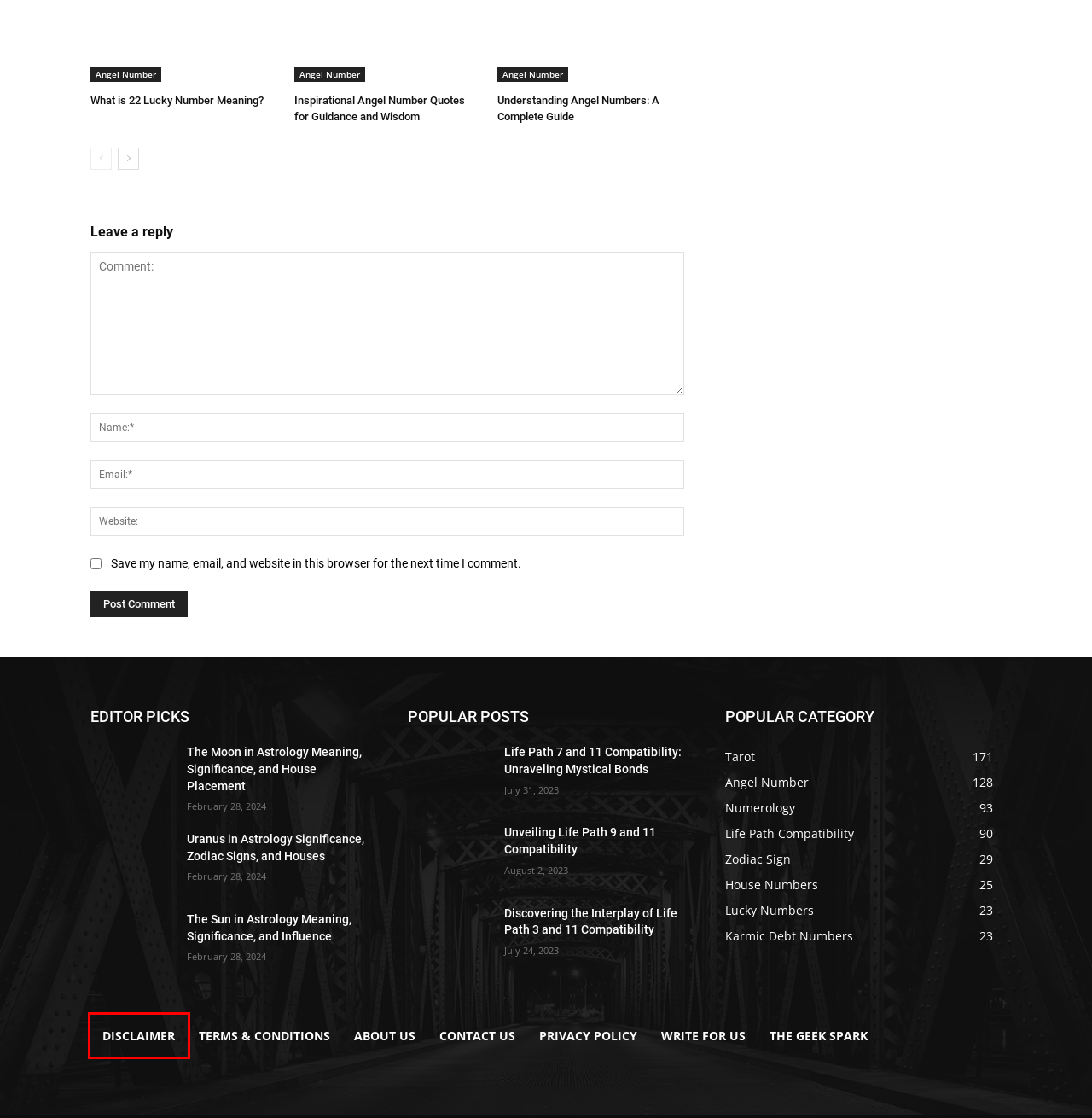Observe the screenshot of a webpage with a red bounding box highlighting an element. Choose the webpage description that accurately reflects the new page after the element within the bounding box is clicked. Here are the candidates:
A. Uranus in Astrology Significance, Zodiac Signs, and Houses | Numerology Hub
B. The Sun in Astrology Meaning, Significance, and Influence | Numerology Hub
C. Terms & Conditions - Numerology Hub
D. Disclaimer - Numerology Hub
E. House Numbers Archives - Numerology Hub
F. Write For Us - Numerology Hub
G. Privacy Policy - Numerology Hub
H. The Geek Spark: Latest Comic Book Movie & Superhero News

D